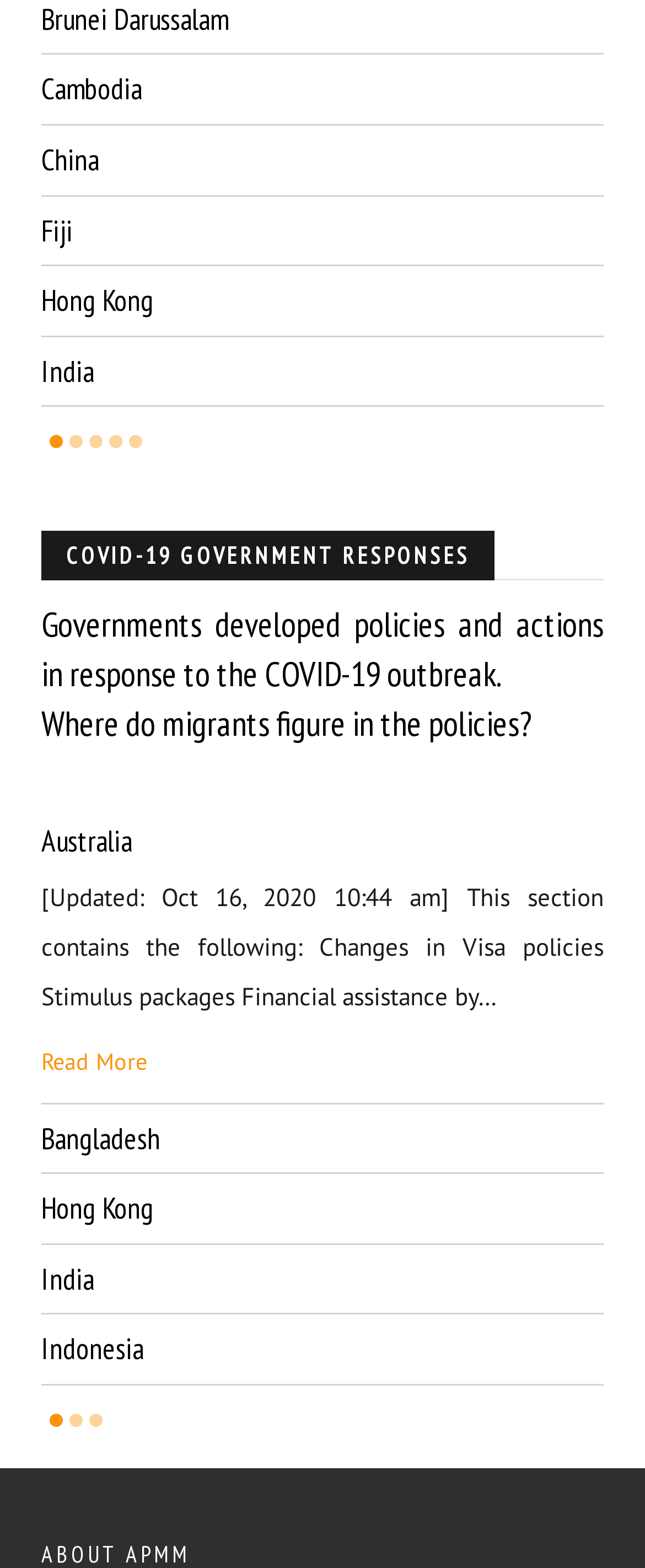Please look at the image and answer the question with a detailed explanation: What is the purpose of the 'Read More' links?

The 'Read More' links are likely provided to allow users to access more detailed information about each country's response to the COVID-19 pandemic, beyond the brief summaries provided on the webpage.